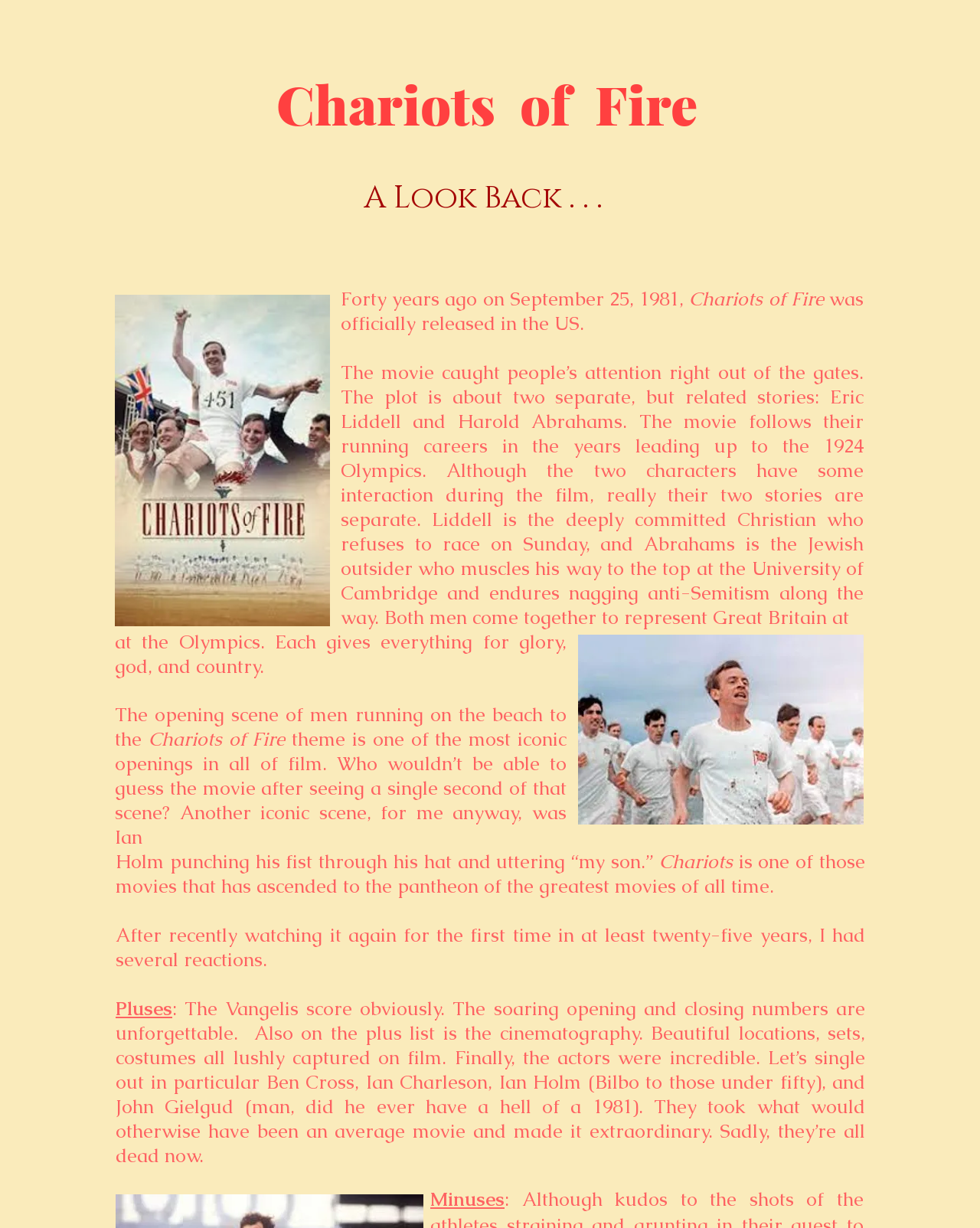Using the details from the image, please elaborate on the following question: What is the iconic scene described in the text?

I found the answer by reading the text 'The opening scene of men running on the beach to the Chariots of Fire theme is one of the most iconic openings in all of film.' which describes the iconic scene of men running on the beach.